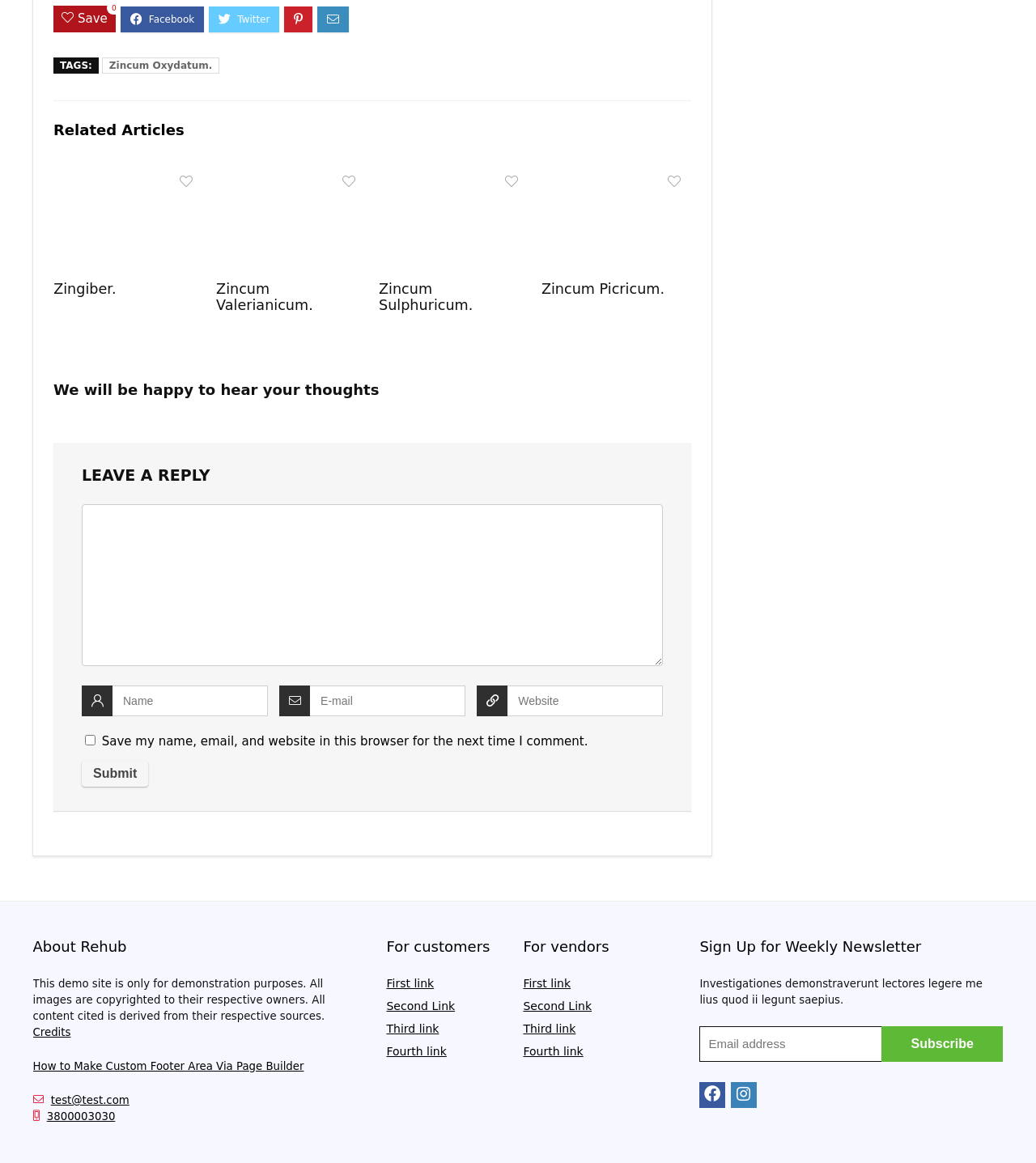Please reply with a single word or brief phrase to the question: 
What is the type of links in the 'For customers' section?

Links for customers